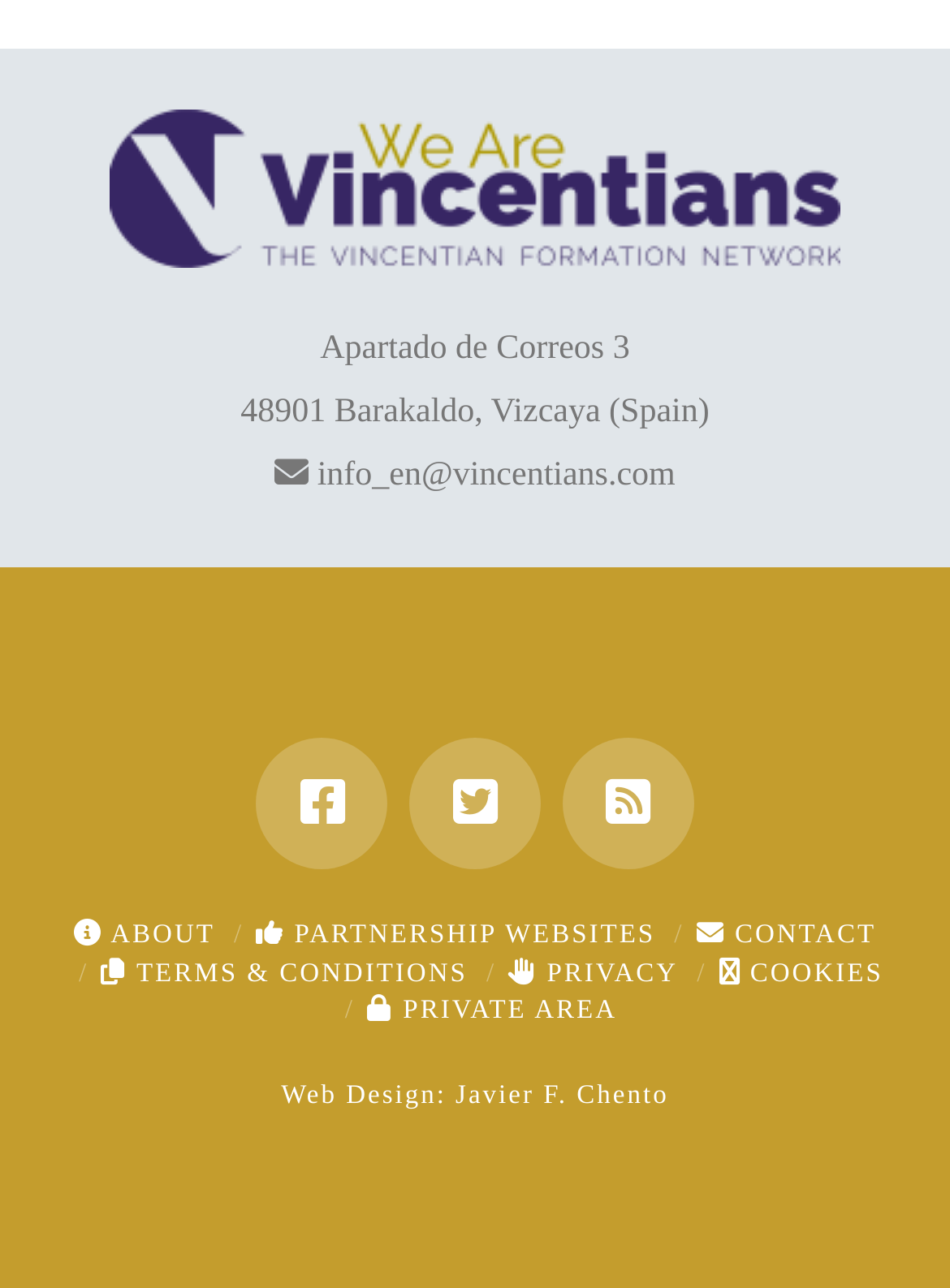Locate the bounding box coordinates of the element that should be clicked to execute the following instruction: "visit Facebook".

[0.27, 0.573, 0.409, 0.675]